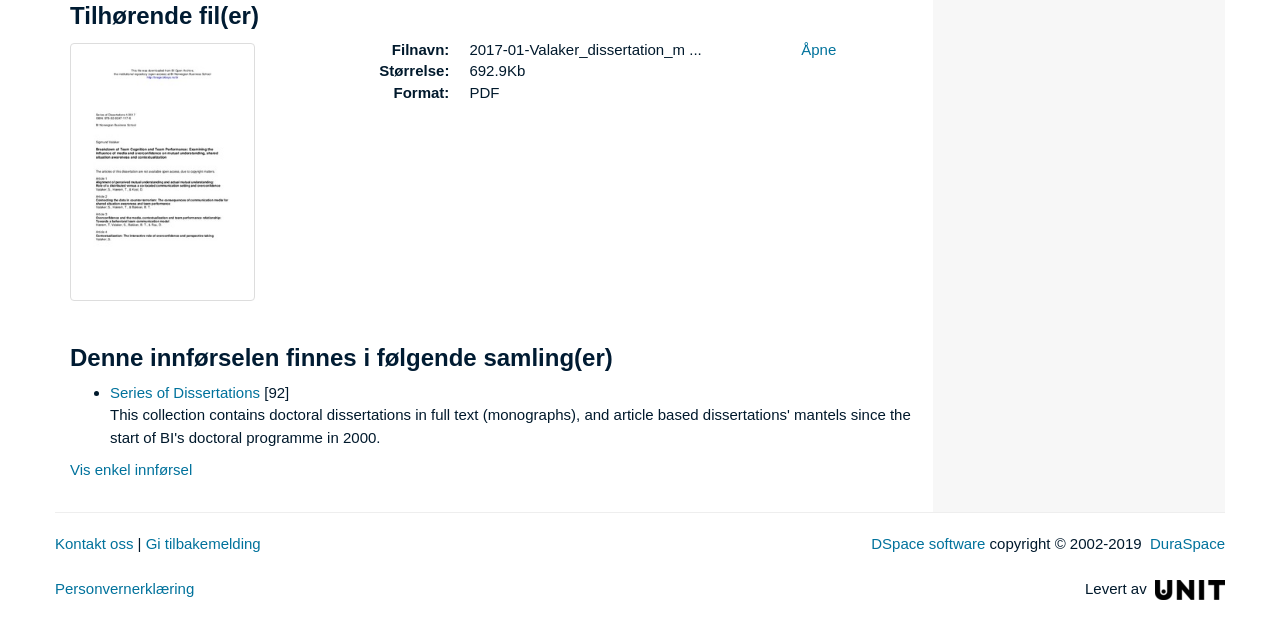Identify the bounding box of the HTML element described here: "parent_node: Levert av title="Unit"". Provide the coordinates as four float numbers between 0 and 1: [left, top, right, bottom].

[0.902, 0.916, 0.957, 0.943]